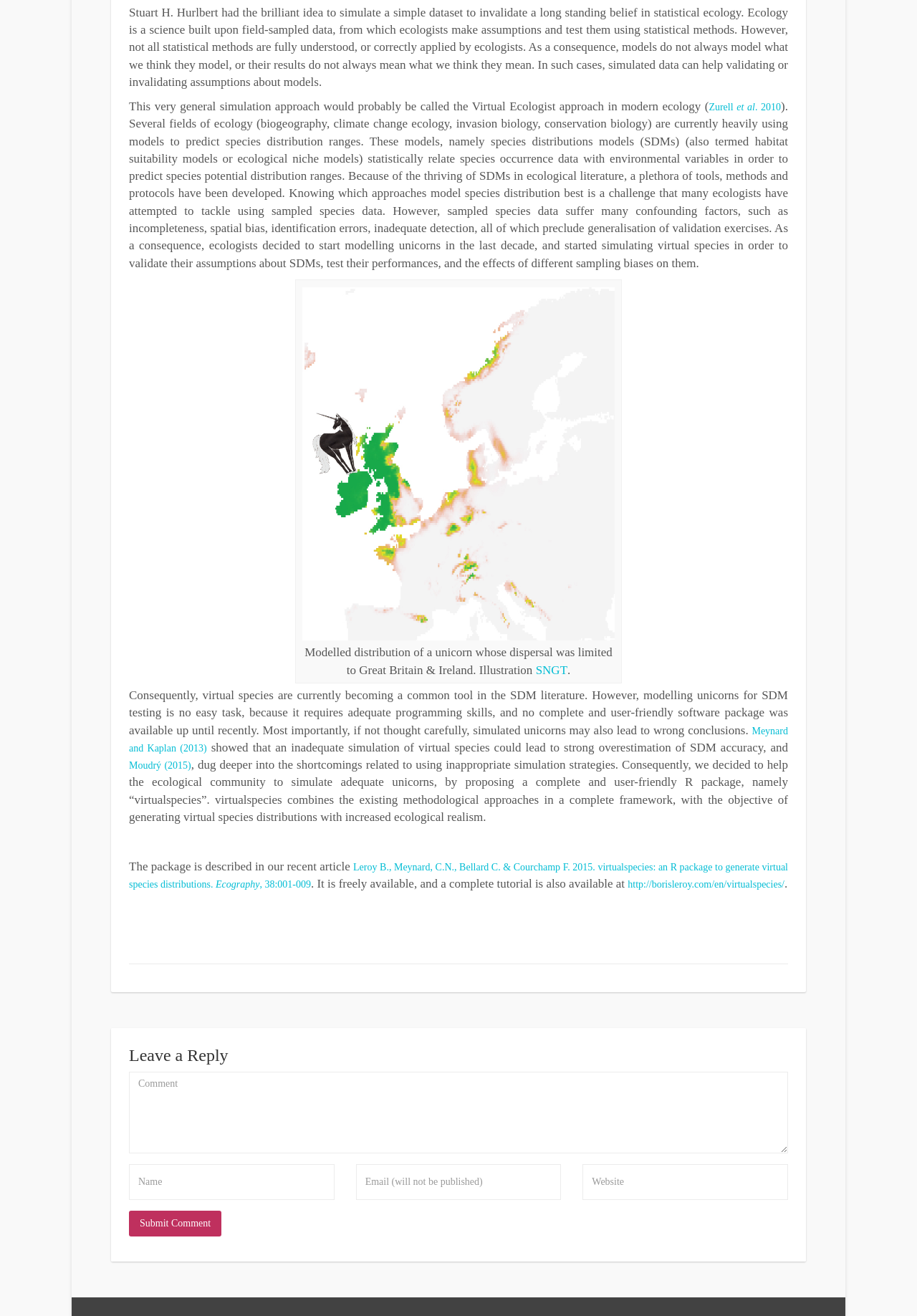Using the description "name="submit" value="Submit Comment"", locate and provide the bounding box of the UI element.

[0.141, 0.92, 0.242, 0.94]